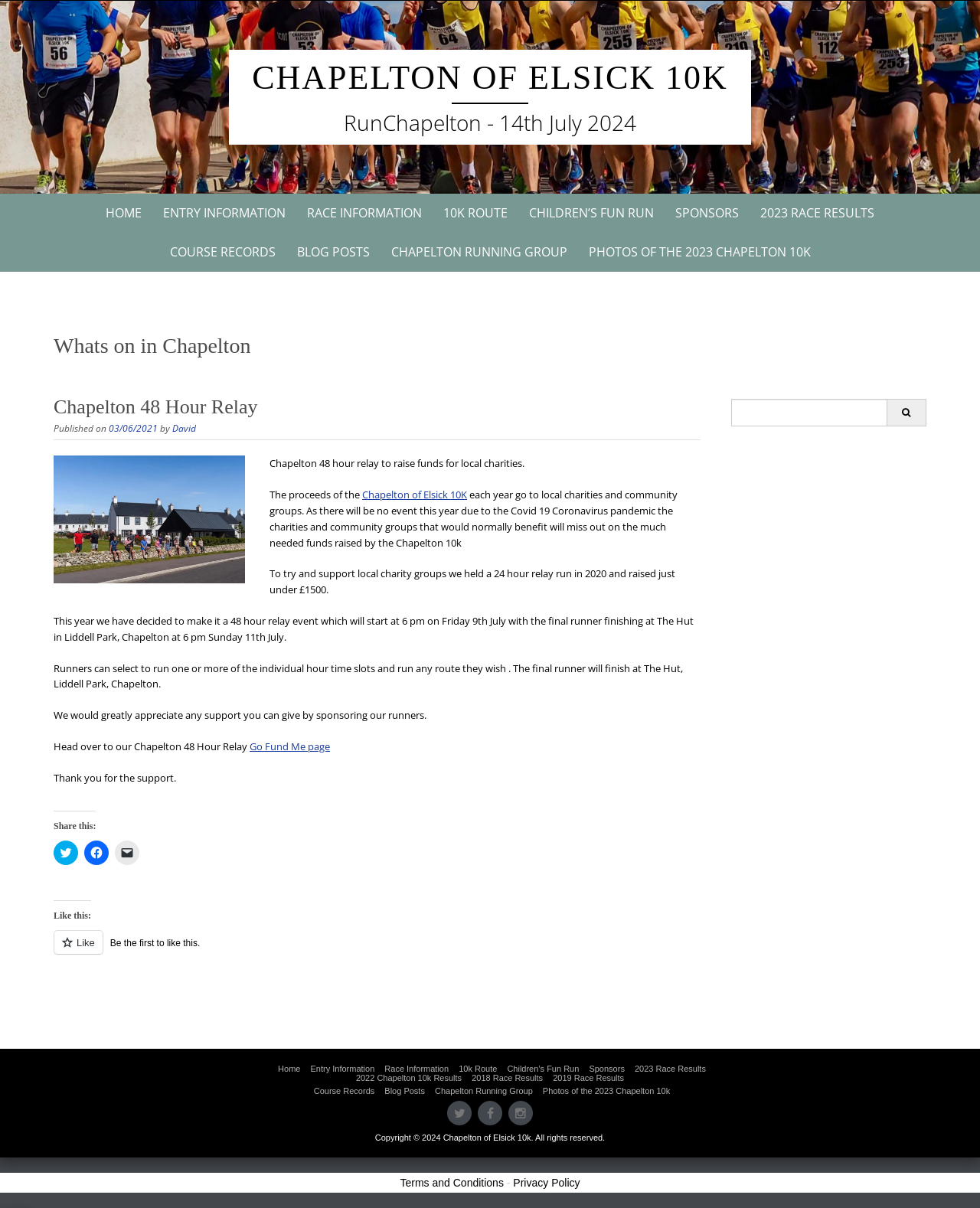Specify the bounding box coordinates of the area to click in order to execute this command: 'Search for something'. The coordinates should consist of four float numbers ranging from 0 to 1, and should be formatted as [left, top, right, bottom].

[0.746, 0.33, 0.905, 0.353]